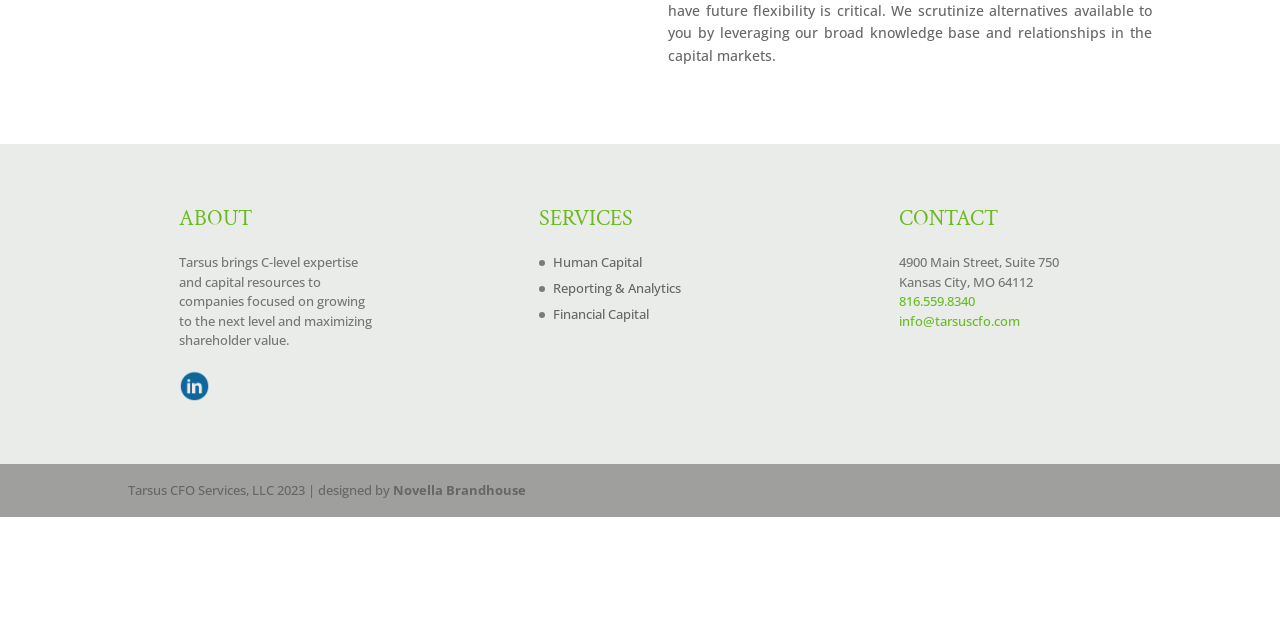Extract the bounding box coordinates for the described element: "info@tarsuscfo.com". The coordinates should be represented as four float numbers between 0 and 1: [left, top, right, bottom].

[0.703, 0.487, 0.797, 0.516]